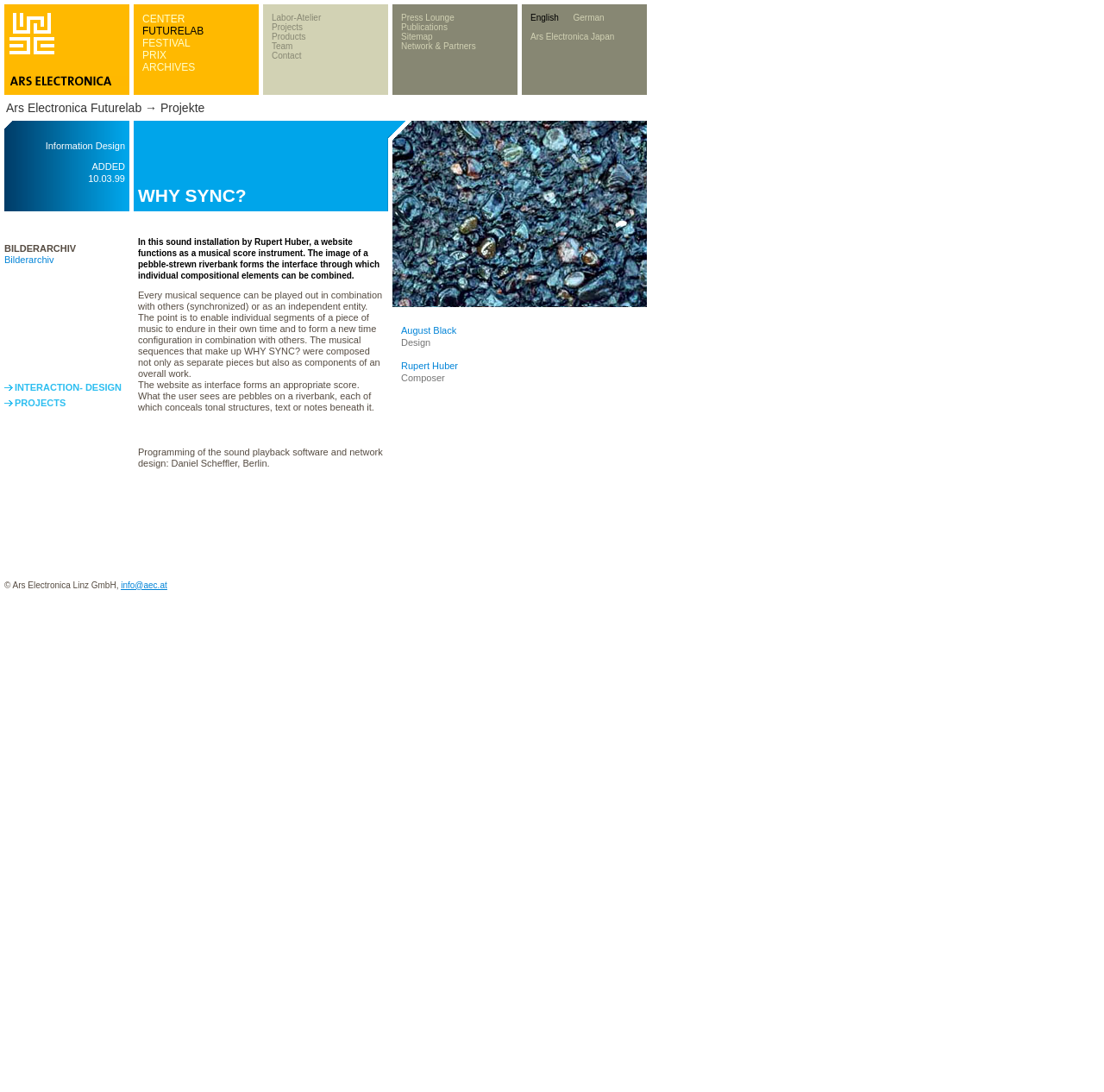Please identify the bounding box coordinates of the clickable area that will fulfill the following instruction: "Explore the INFORMATION DESIGN project". The coordinates should be in the format of four float numbers between 0 and 1, i.e., [left, top, right, bottom].

[0.004, 0.111, 0.117, 0.194]